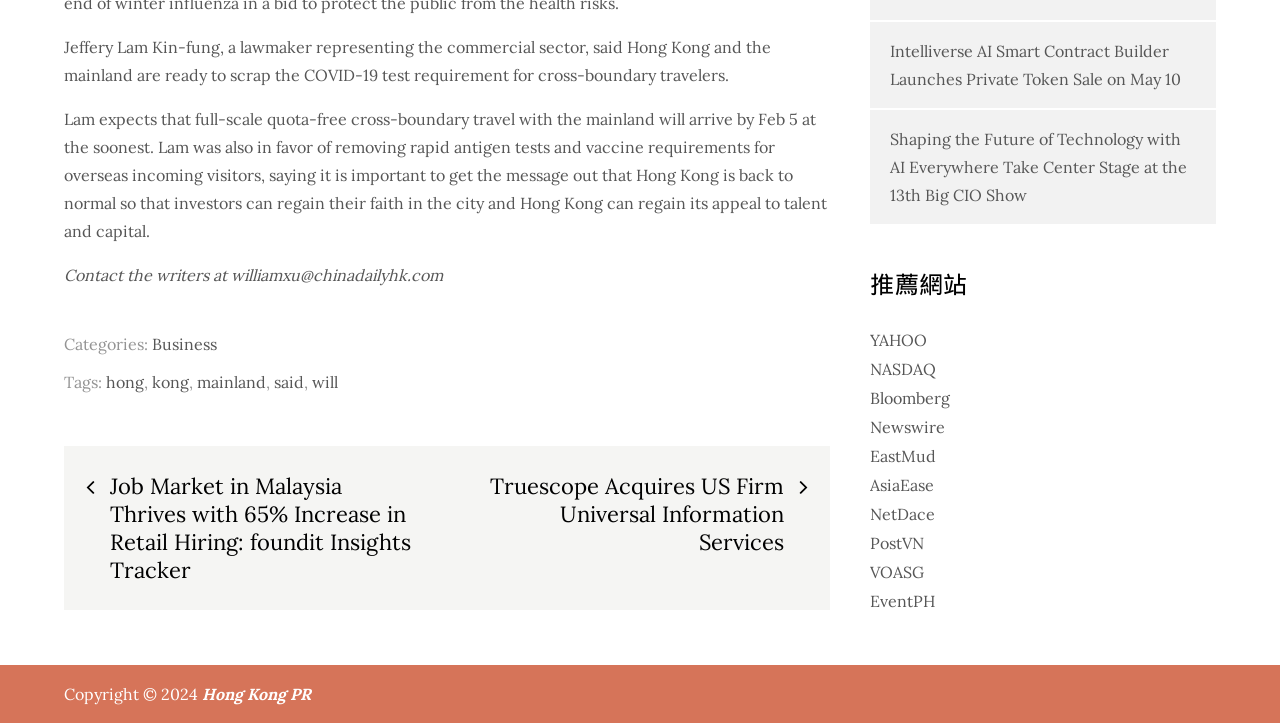Provide the bounding box coordinates for the specified HTML element described in this description: "mainland". The coordinates should be four float numbers ranging from 0 to 1, in the format [left, top, right, bottom].

[0.154, 0.515, 0.208, 0.542]